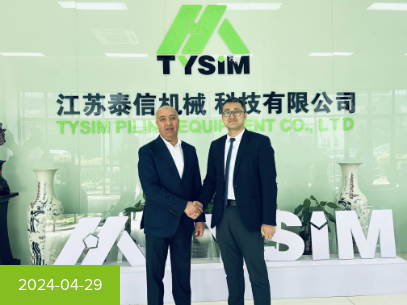Offer an in-depth caption for the image.

The image captures a significant moment at Tysim Piling Equipment Co., Ltd., showcasing two men engaged in a handshake in front of a modern office backdrop that features the company's logo prominently displayed. The atmosphere conveys a sense of cooperation and partnership, possibly linked to business discussions or a formal visit. The date "2024-04-29" is highlighted in the corner, indicating that this meeting took place on that day. With elegant decor in the background, including vases, the setting reflects the professionalism and commitment of Tysim in fostering international relations and business opportunities.